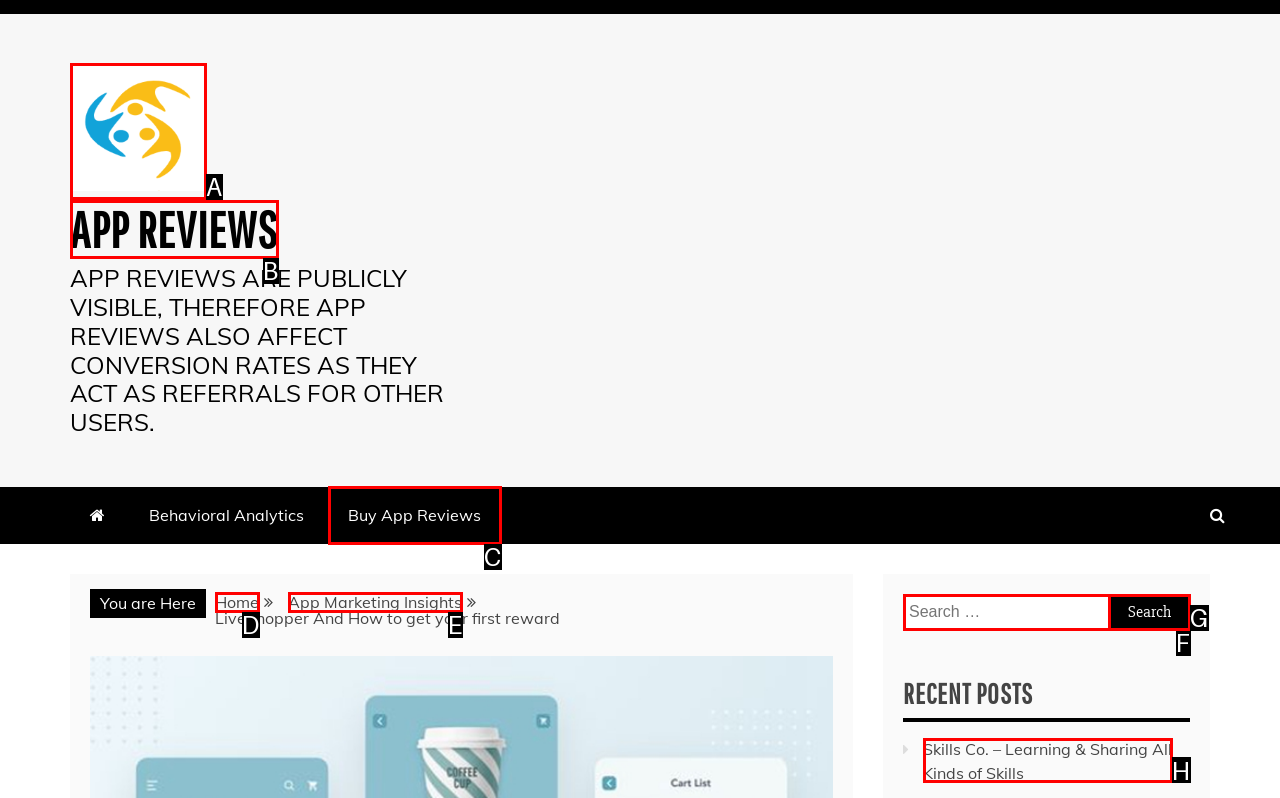Tell me which one HTML element I should click to complete the following task: Click on App Reviews
Answer with the option's letter from the given choices directly.

A